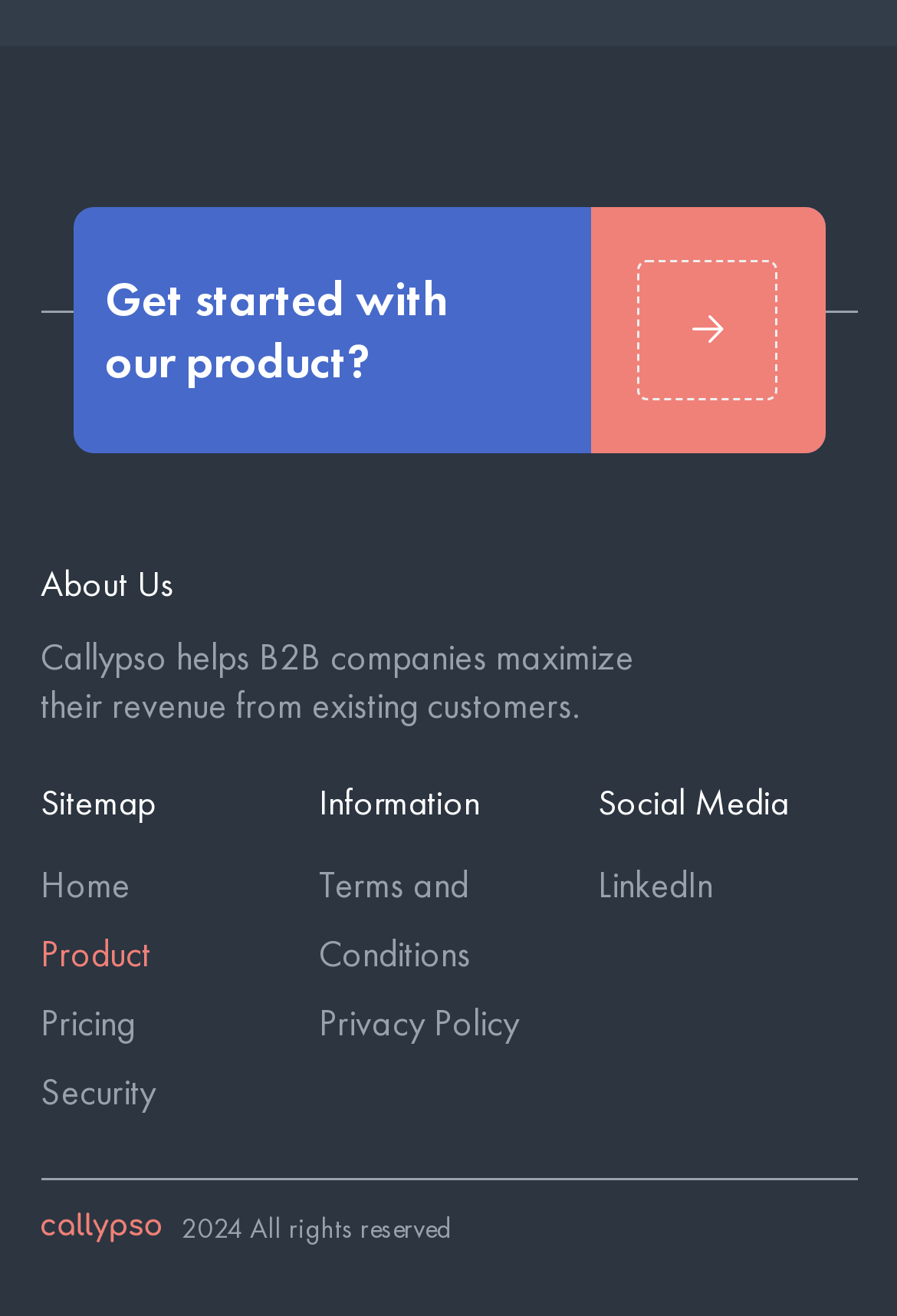Please provide a comprehensive response to the question based on the details in the image: How many links are under the 'Information' heading?

Under the 'Information' heading, there are two links: 'Terms and Conditions' and 'Privacy Policy'. These links are listed vertically, and their bounding box coordinates indicate they are positioned below the 'Information' heading.